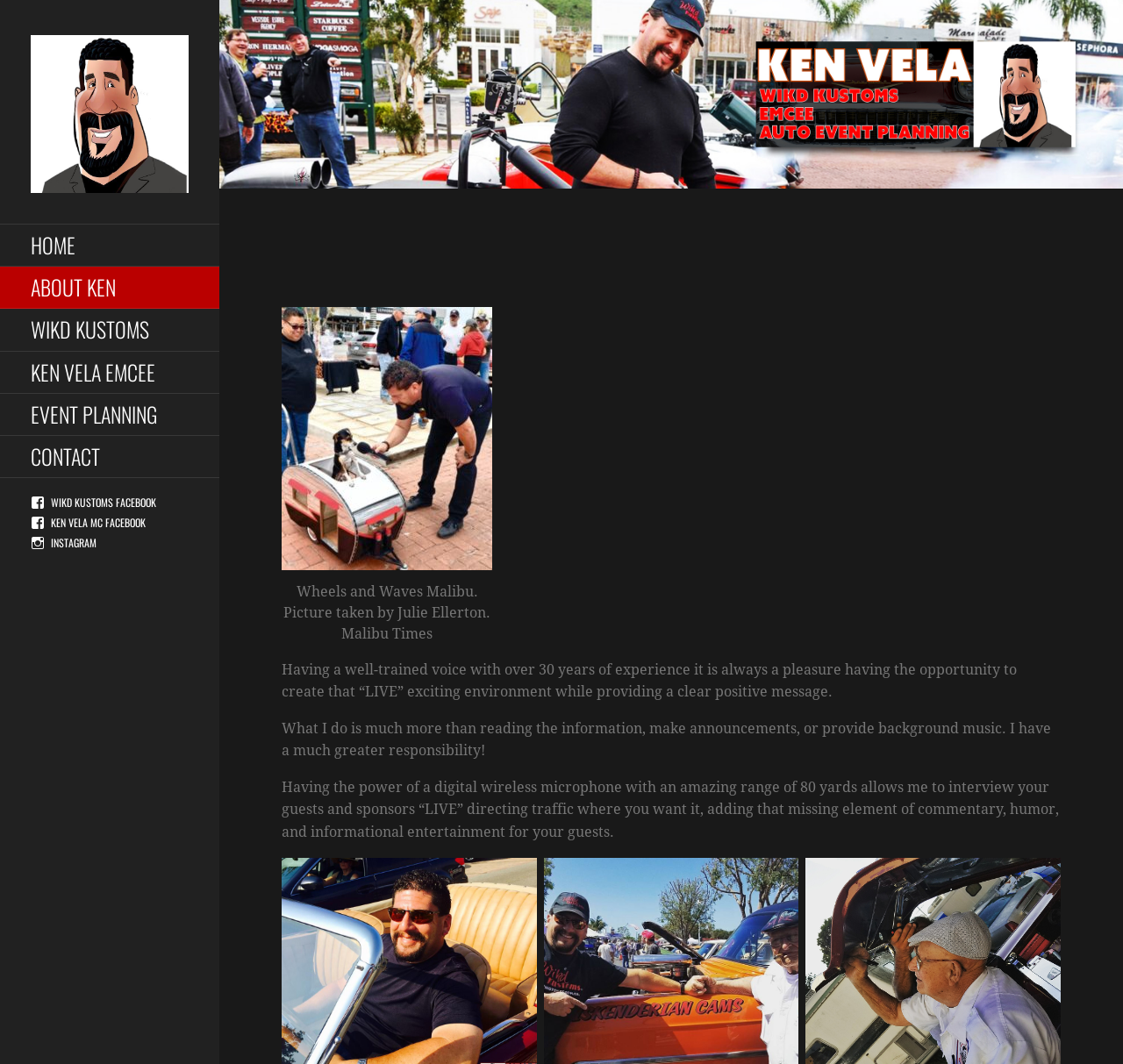Give a one-word or short phrase answer to the question: 
What is the profession of the person described on this webpage?

Emcee